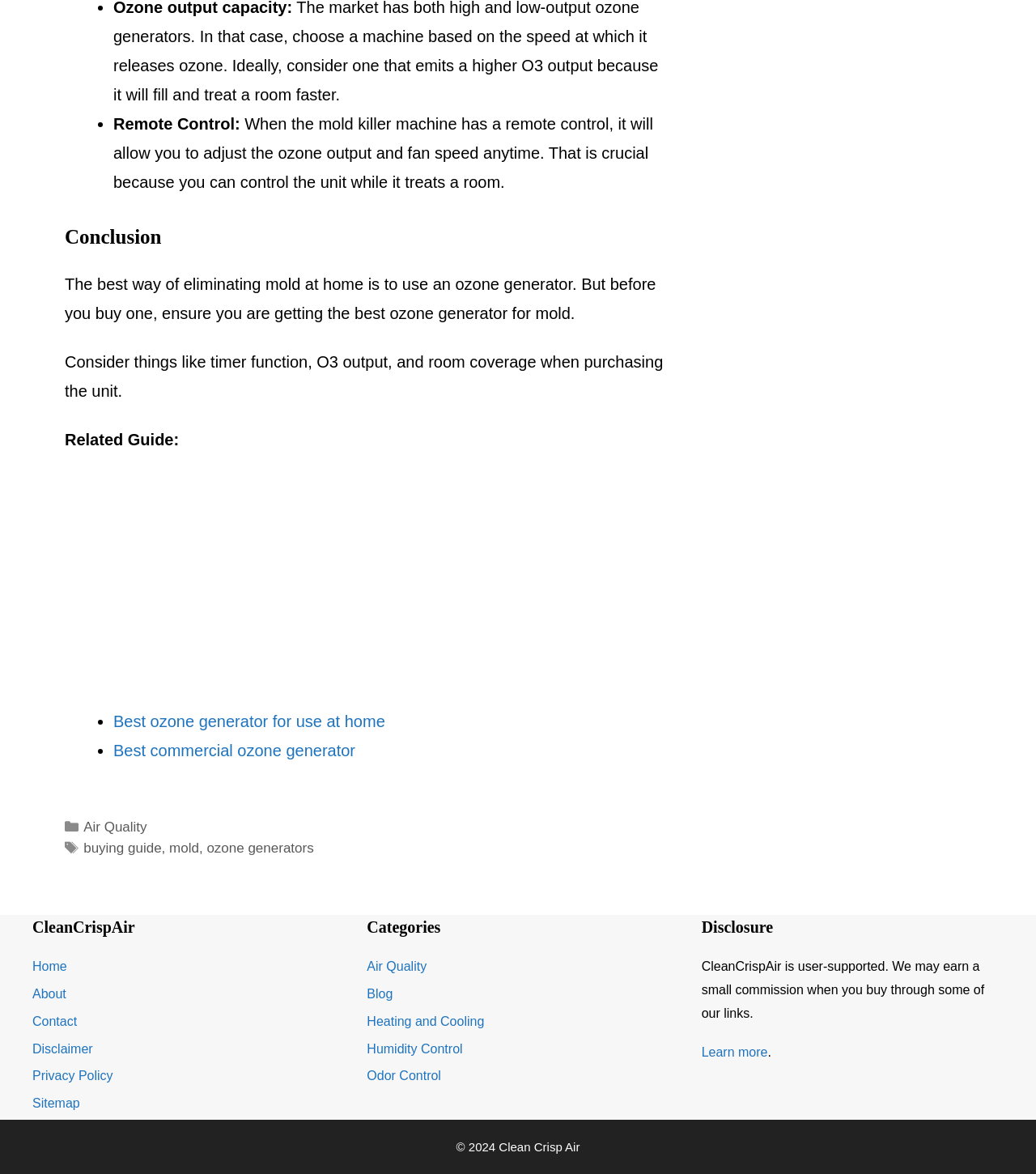What is the main topic of this webpage?
Using the information from the image, provide a comprehensive answer to the question.

Based on the content of the webpage, it appears to be discussing ozone generators, specifically their use in eliminating mold at home. The text mentions the importance of considering factors such as timer function, O3 output, and room coverage when purchasing an ozone generator.